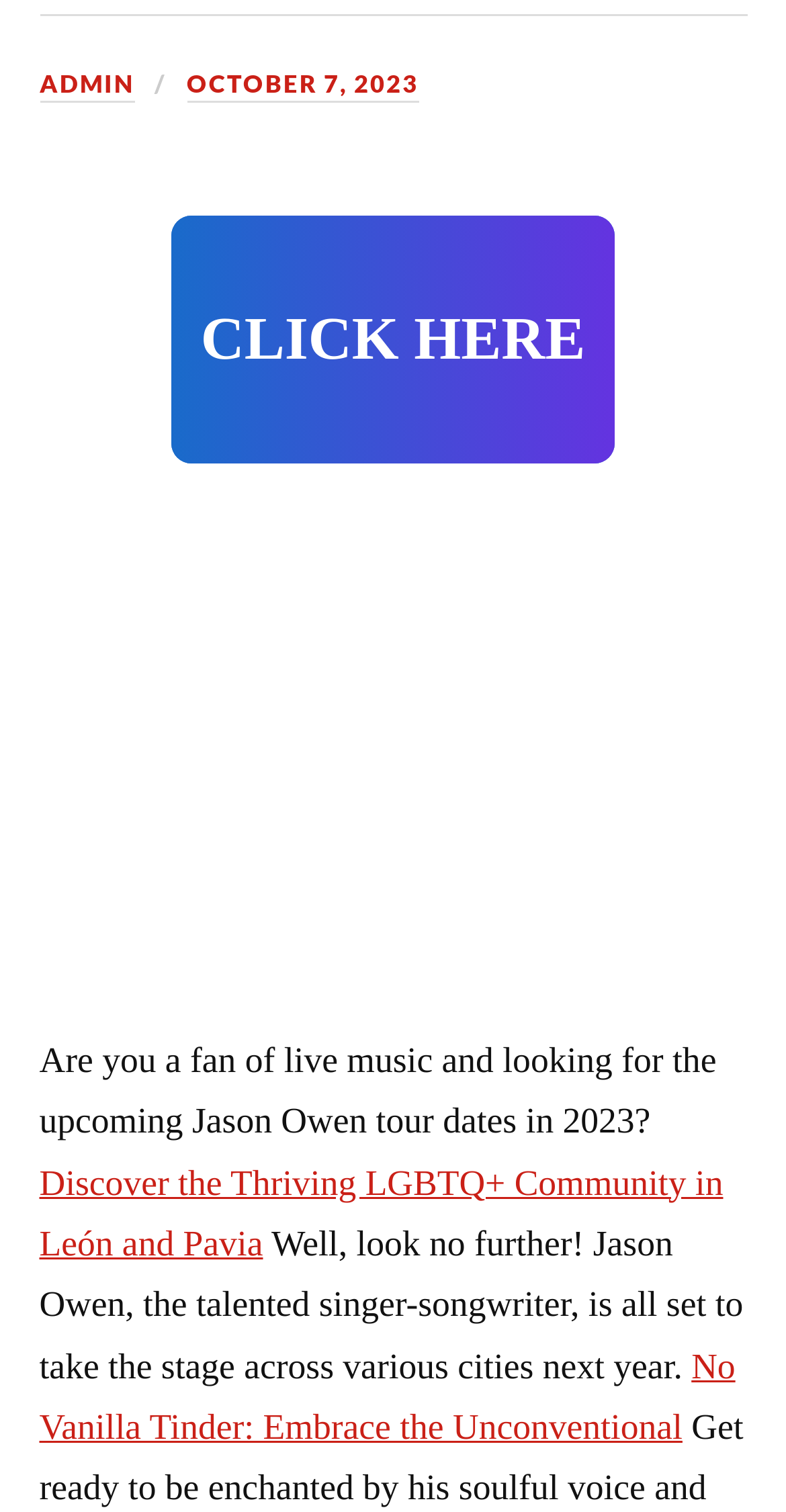Show the bounding box coordinates for the HTML element as described: "October 7, 2023".

[0.237, 0.046, 0.532, 0.069]